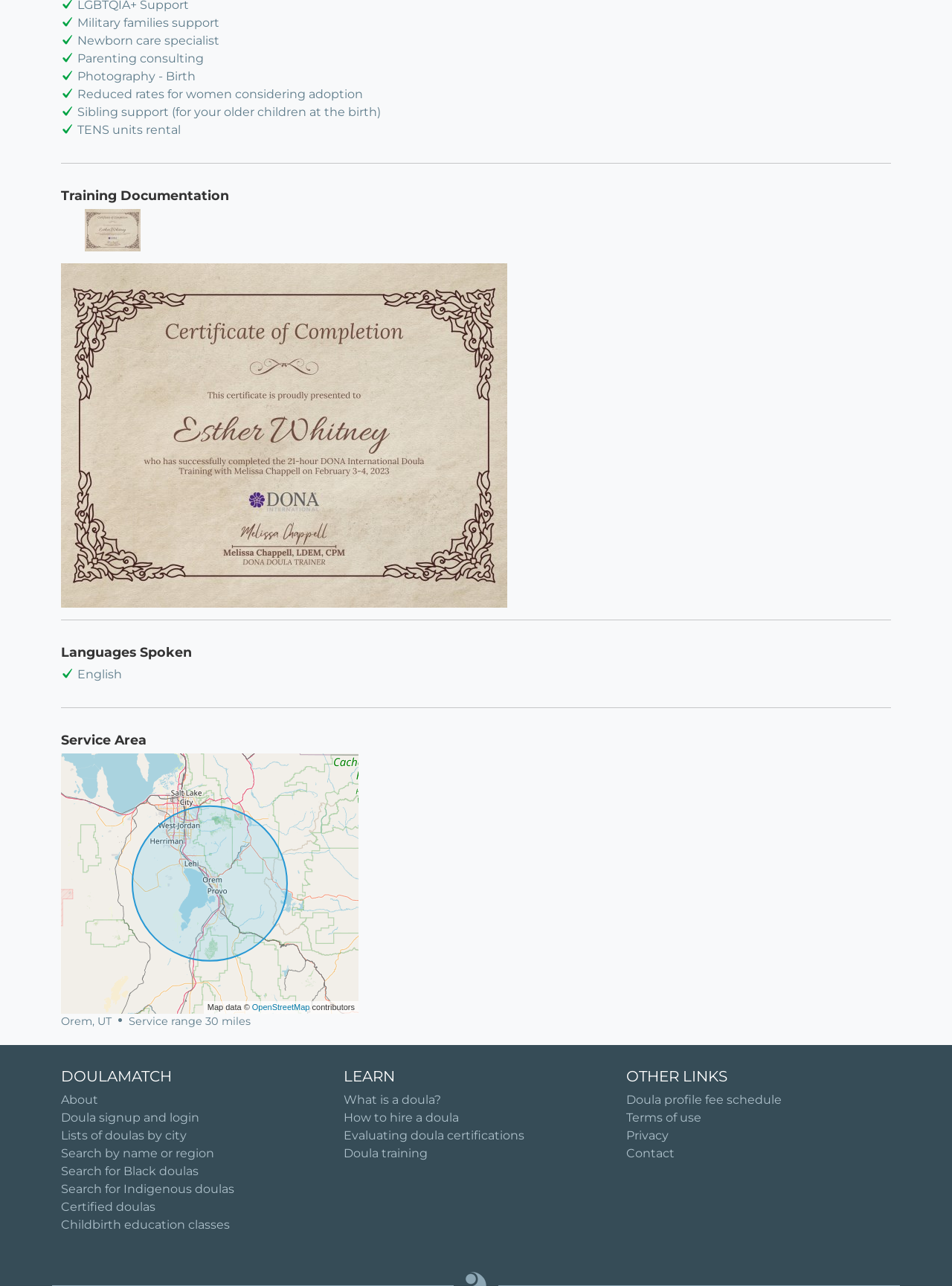What services are offered by this doula?
Using the visual information from the image, give a one-word or short-phrase answer.

Birth, parenting, and sibling support